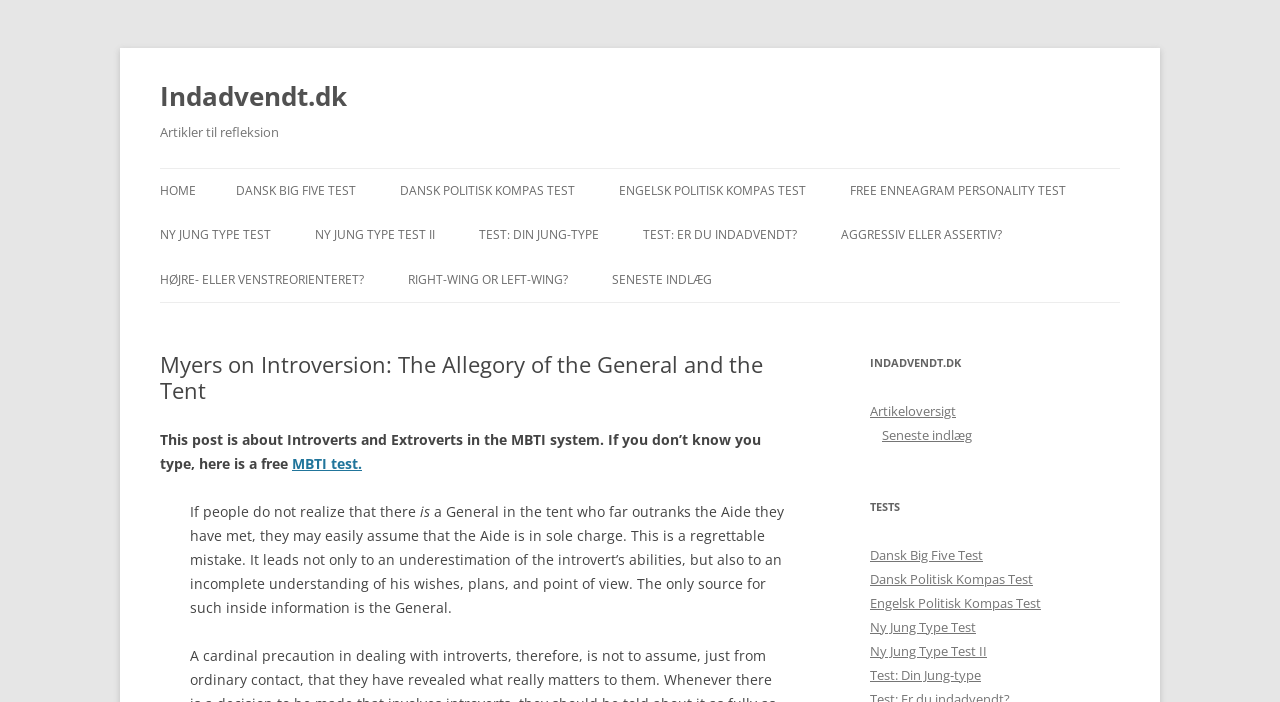Please find the bounding box coordinates of the element that you should click to achieve the following instruction: "Click on the 'Artikeloversigt' link". The coordinates should be presented as four float numbers between 0 and 1: [left, top, right, bottom].

[0.68, 0.572, 0.747, 0.598]